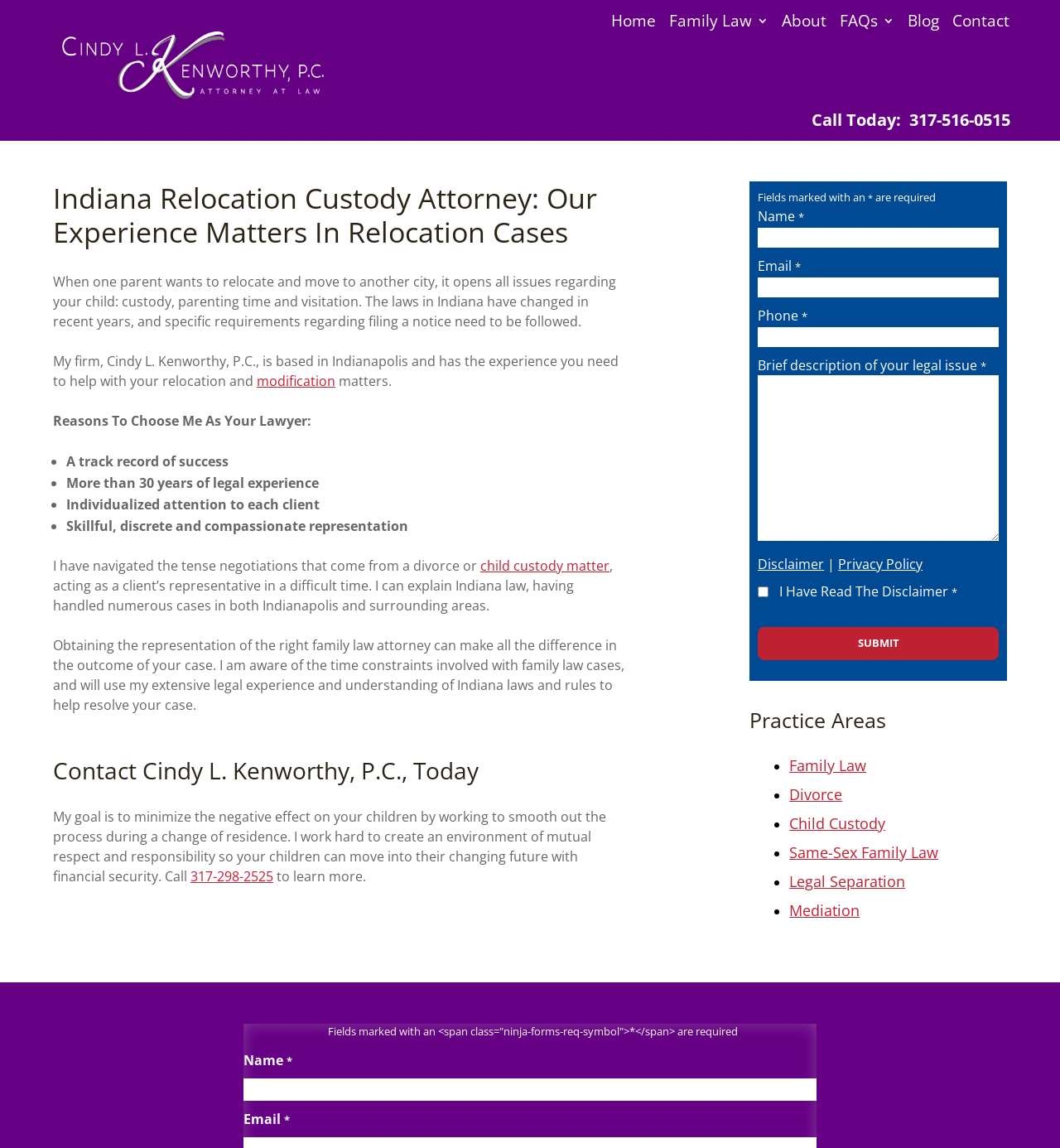Explain the features and main sections of the webpage comprehensively.

This webpage is about Indiana Relocation Custody Attorney Cindy L. Kenworthy, P.C. At the top of the page, there is a heading that reads "Indiana Relocation Custody Attorney: Our Experience Matters In Relocation Cases" and a link to the attorney's name, accompanied by an image of Cindy L. Kenworthy. Below this, there is a call-to-action button with a phone number and a brief description of the attorney's experience in relocation cases.

The main content of the page is divided into sections. The first section explains the importance of having an experienced attorney in relocation cases, citing the changes in Indiana laws in recent years. This section also highlights the attorney's experience and qualifications in handling such cases.

The next section lists the reasons to choose Cindy L. Kenworthy, P.C. as your lawyer, including a track record of success, over 30 years of legal experience, individualized attention to each client, and skillful, discrete, and compassionate representation. Each reason is marked with a bullet point.

Following this, there is a section that discusses the attorney's approach to handling child custody matters, emphasizing the importance of minimizing the negative impact on children during a change of residence. This section also includes a call-to-action, encouraging visitors to contact the attorney to learn more.

The page also features a contact form, where visitors can fill in their name, email, phone number, and a brief description of their legal issue. The form includes a disclaimer and a checkbox to confirm that the visitor has read the disclaimer.

At the bottom of the page, there is a section titled "Practice Areas," which lists the attorney's areas of expertise, including Family Law, Divorce, Child Custody, Same-Sex Family Law, Legal Separation, and Mediation. Each practice area is marked with a bullet point and linked to a separate page.

Throughout the page, there are several calls-to-action, including phone numbers and links to contact the attorney or learn more about their services. The overall layout is clean and easy to navigate, with clear headings and concise text.